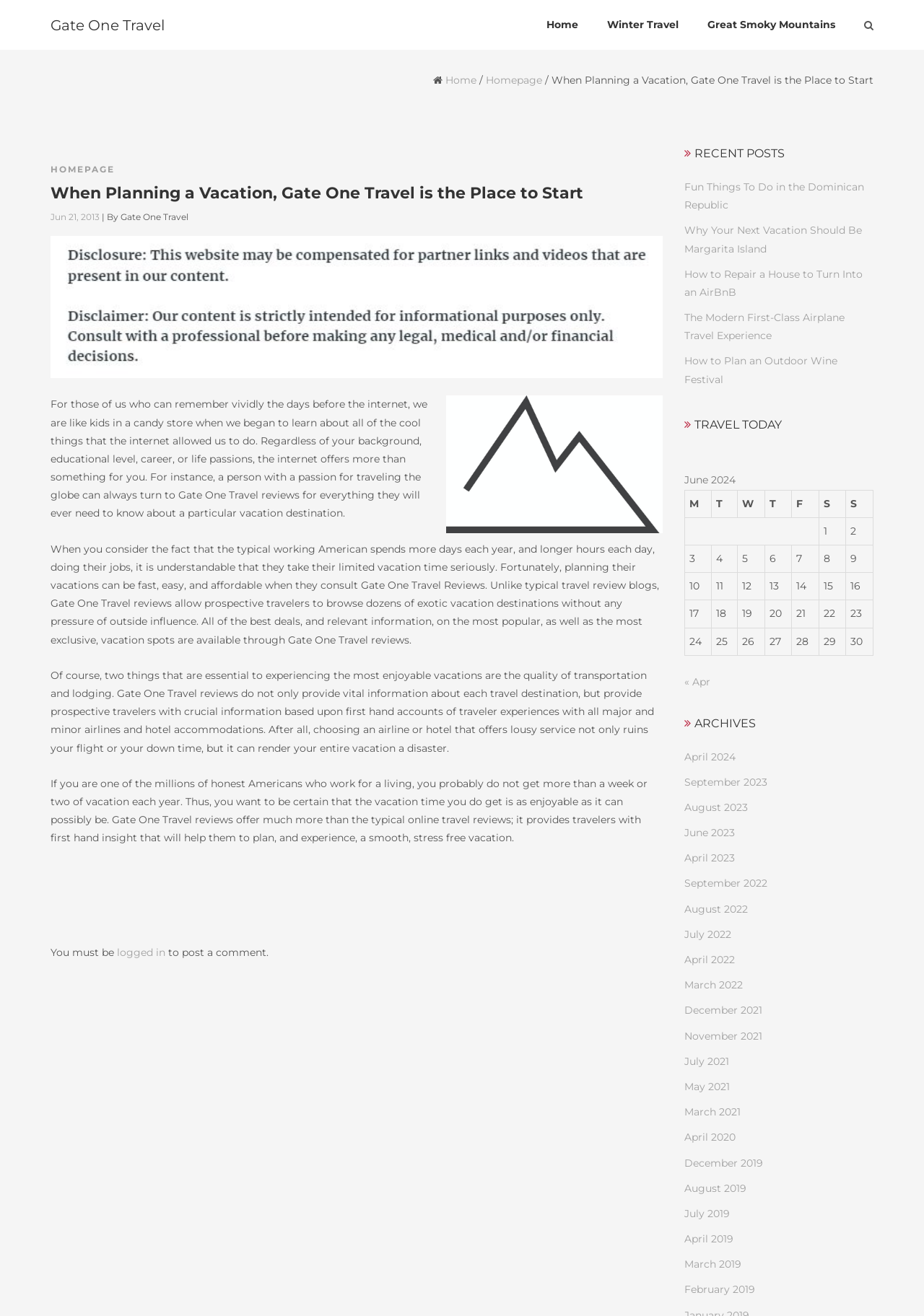Please determine the bounding box coordinates for the UI element described here. Use the format (top-left x, top-left y, bottom-right x, bottom-right y) with values bounded between 0 and 1: August 2022

[0.74, 0.686, 0.809, 0.696]